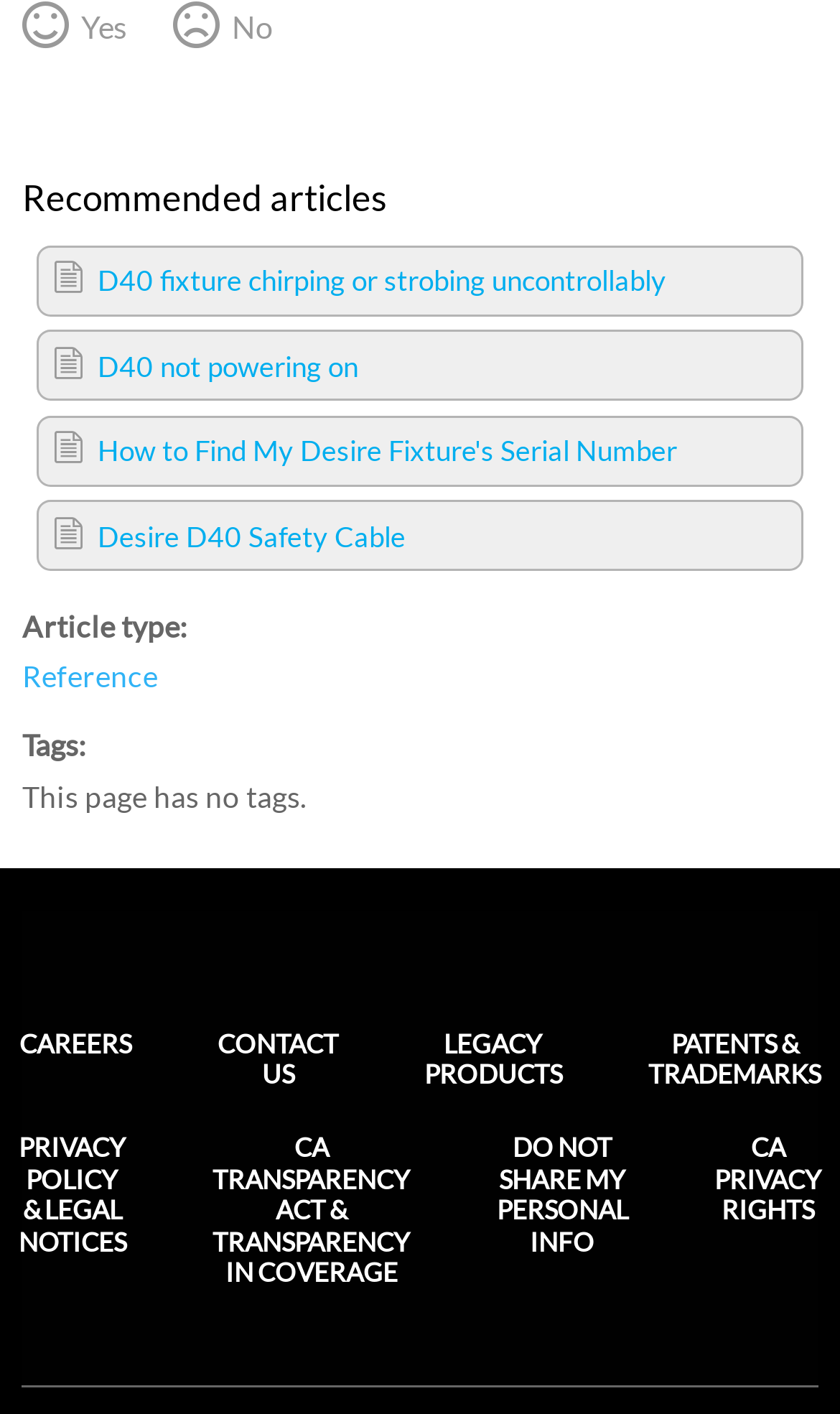What is the category of the link 'LEGACY PRODUCTS'?
Analyze the image and provide a thorough answer to the question.

The link 'LEGACY PRODUCTS' is categorized under products, suggesting that it provides information or resources related to legacy products offered by the company.